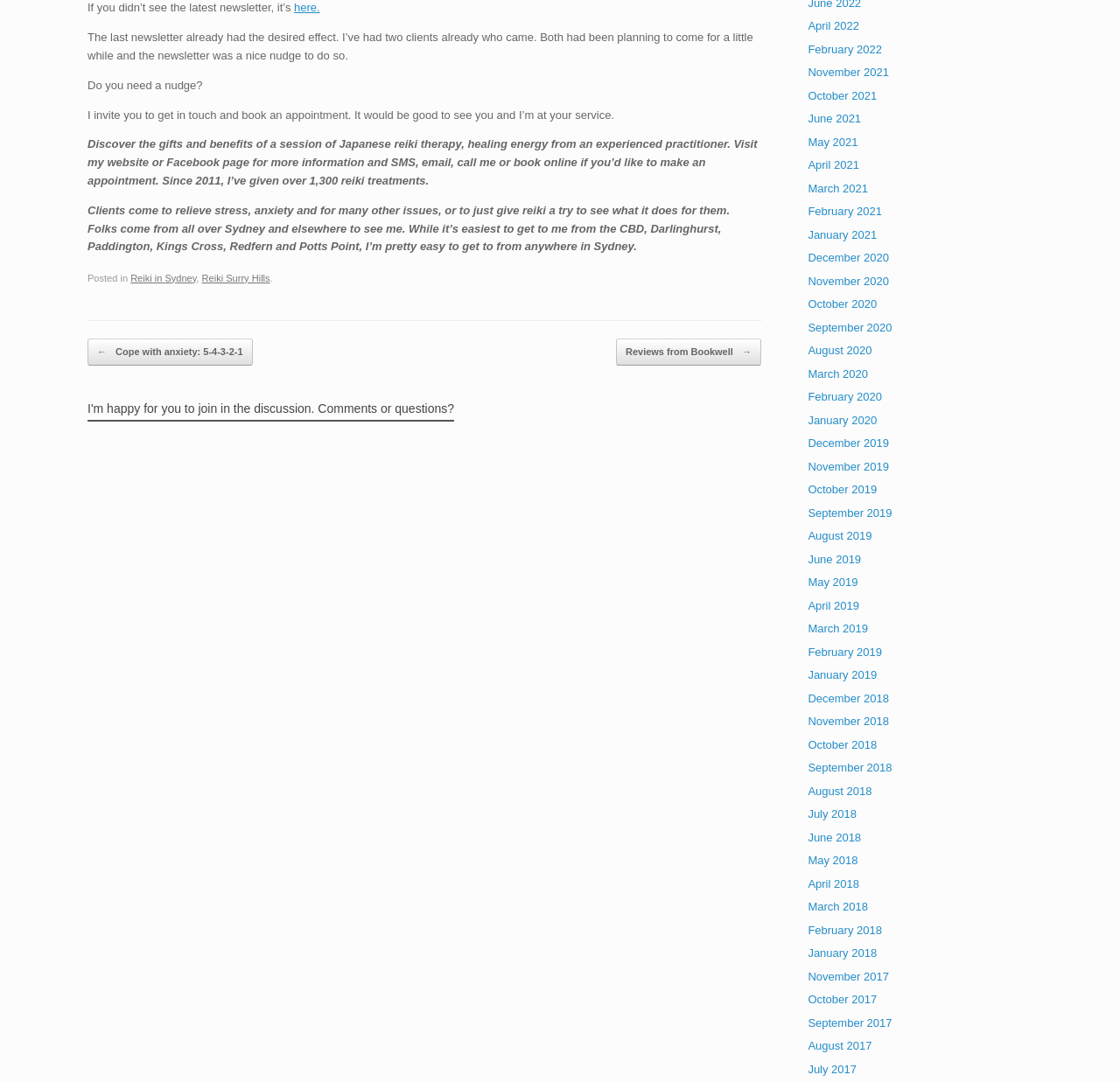Find the bounding box coordinates for the area that should be clicked to accomplish the instruction: "Book an appointment by clicking the link".

[0.078, 0.1, 0.548, 0.112]